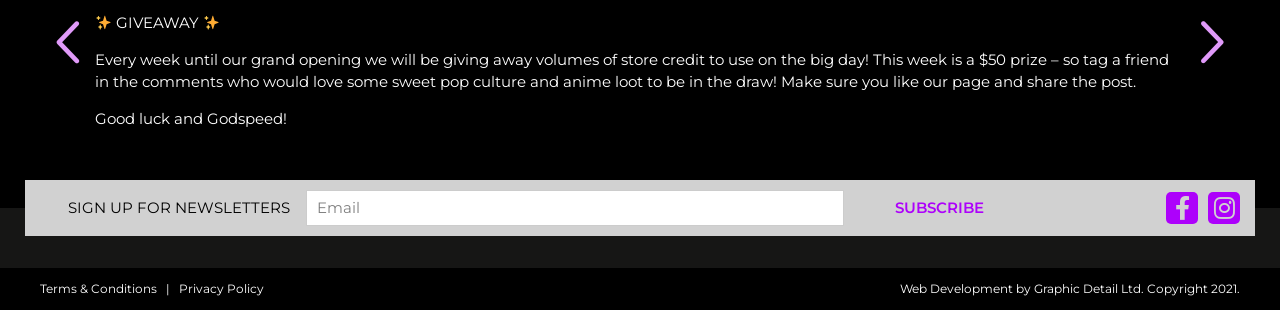Bounding box coordinates are specified in the format (top-left x, top-left y, bottom-right x, bottom-right y). All values are floating point numbers bounded between 0 and 1. Please provide the bounding box coordinate of the region this sentence describes: name="input_2"

[0.239, 0.729, 0.256, 0.845]